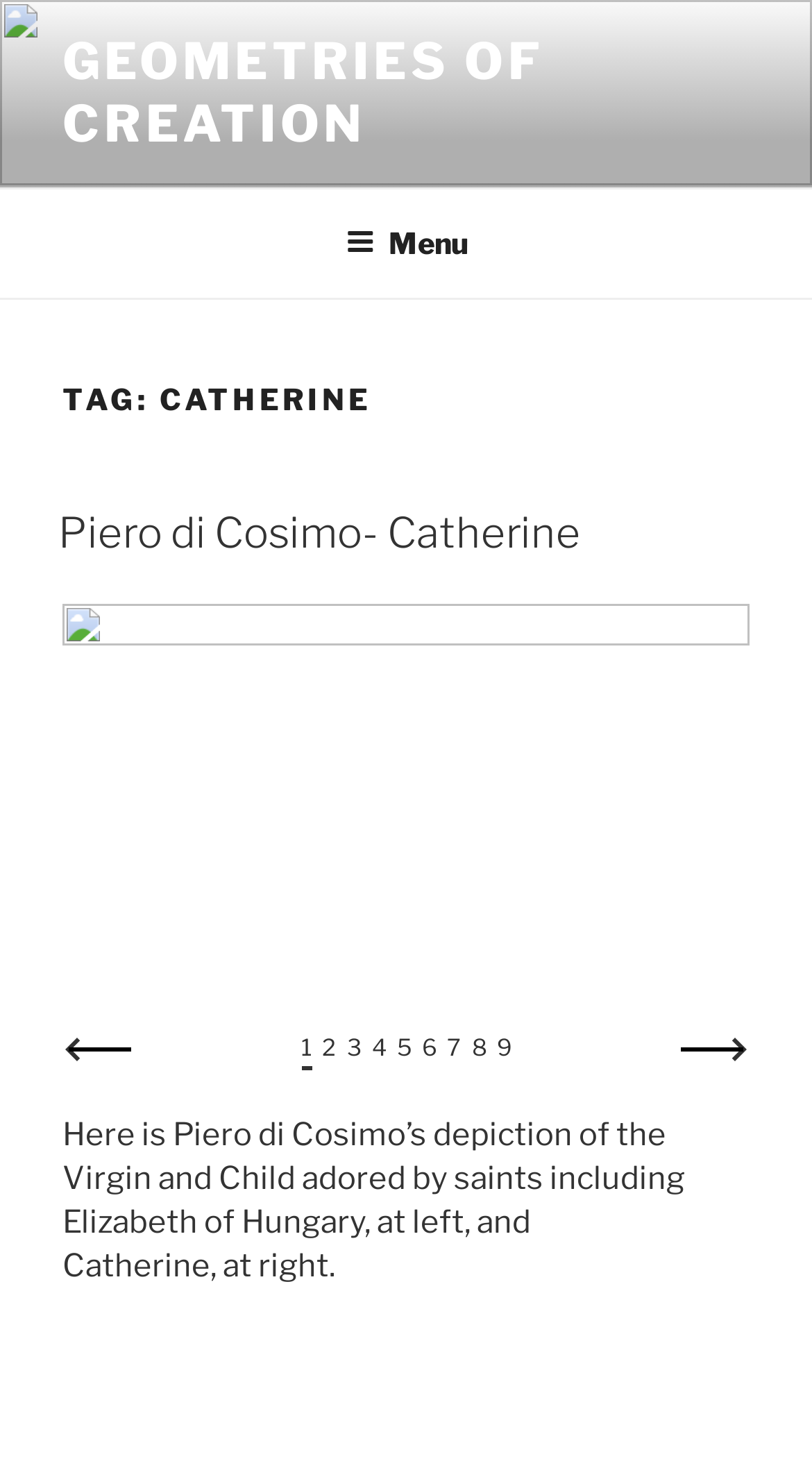Can you provide the bounding box coordinates for the element that should be clicked to implement the instruction: "Click on GEOMETRIES OF CREATION"?

[0.077, 0.021, 0.669, 0.104]